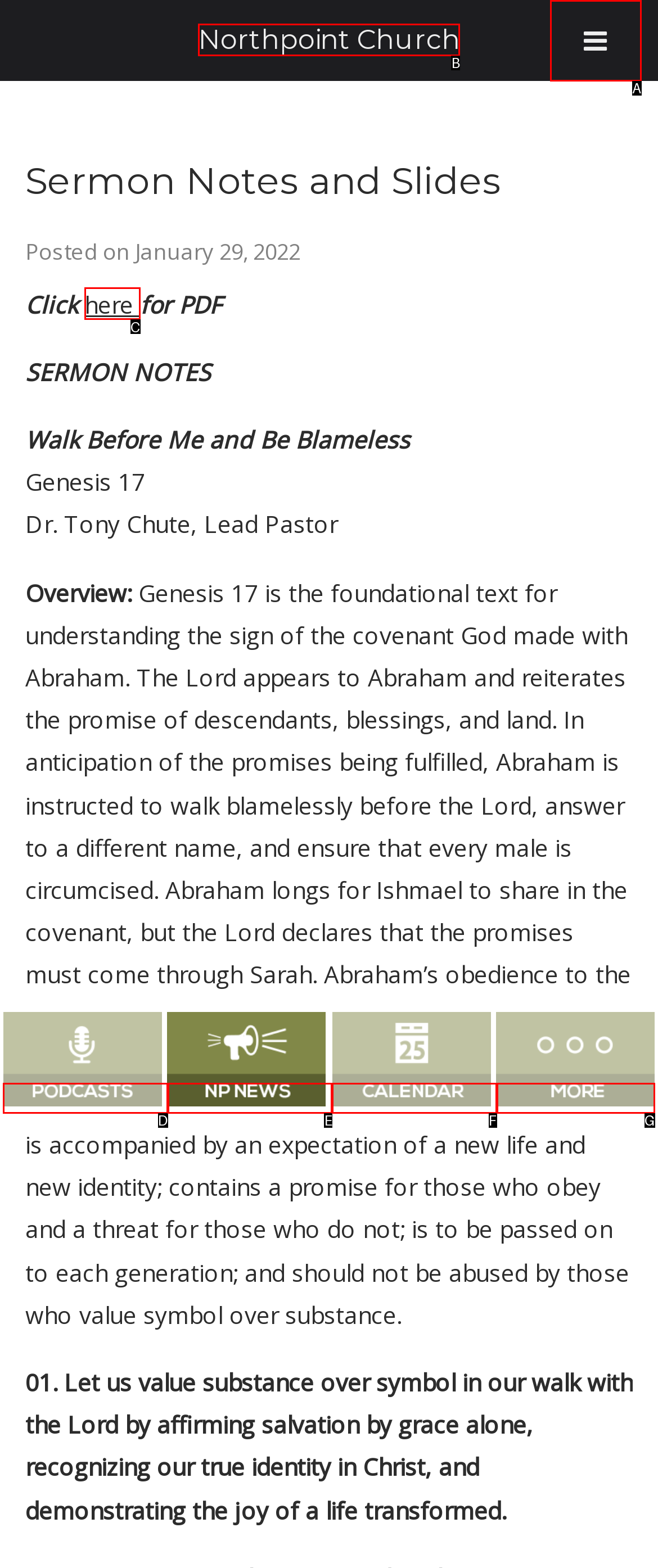Given the description: here, select the HTML element that matches it best. Reply with the letter of the chosen option directly.

C